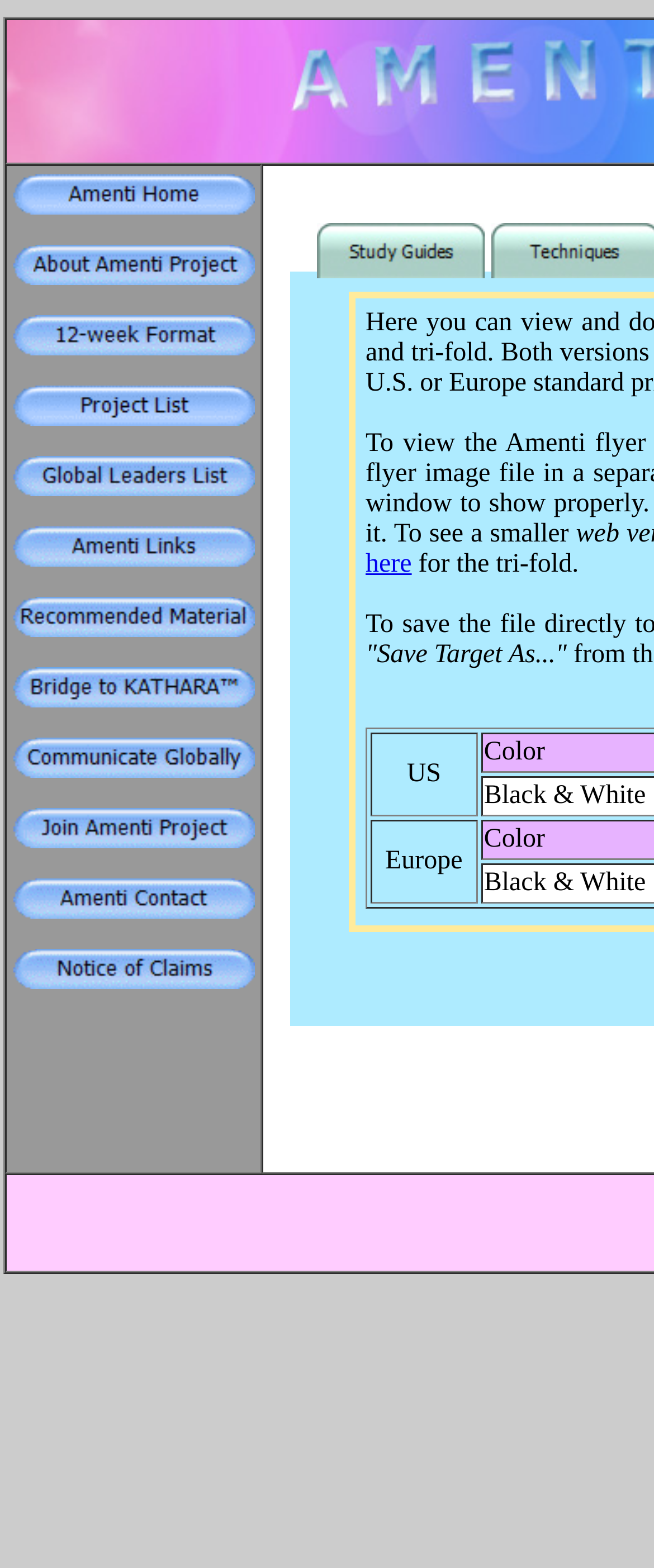Determine the bounding box coordinates of the region that needs to be clicked to achieve the task: "Explore Study Guides".

[0.485, 0.164, 0.741, 0.182]